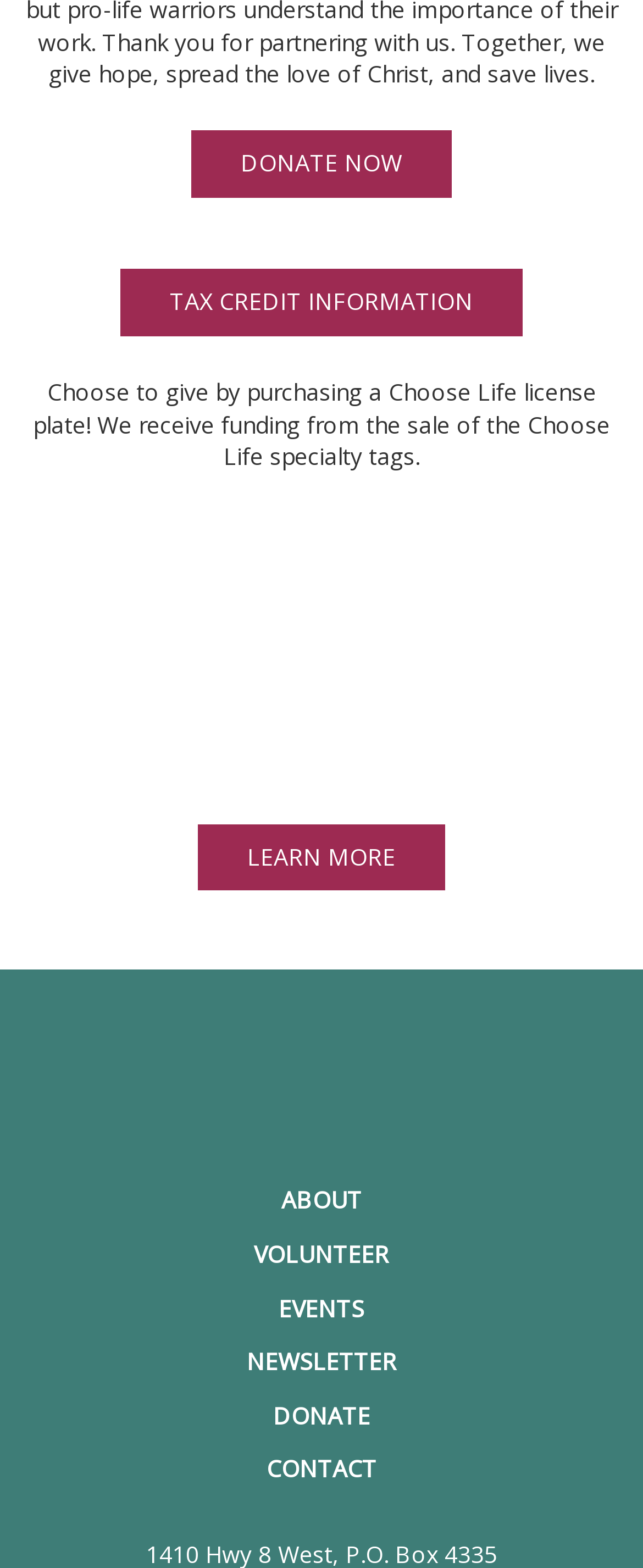Pinpoint the bounding box coordinates for the area that should be clicked to perform the following instruction: "Learn more about Choose Life license plate".

[0.308, 0.525, 0.692, 0.568]